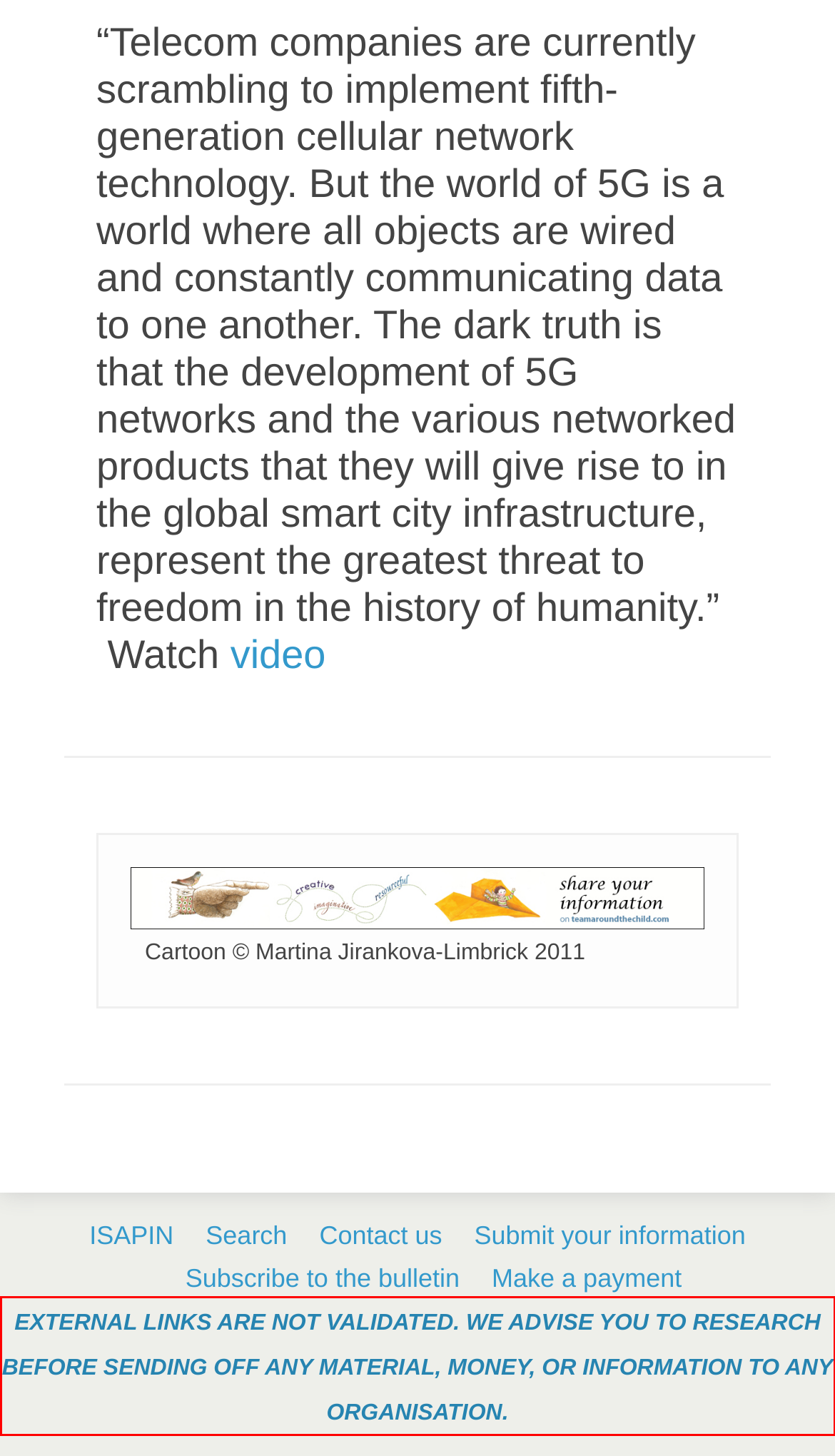Within the provided webpage screenshot, find the red rectangle bounding box and perform OCR to obtain the text content.

EXTERNAL LINKS ARE NOT VALIDATED. WE ADVISE YOU TO RESEARCH BEFORE SENDING OFF ANY MATERIAL, MONEY, OR INFORMATION TO ANY ORGANISATION.